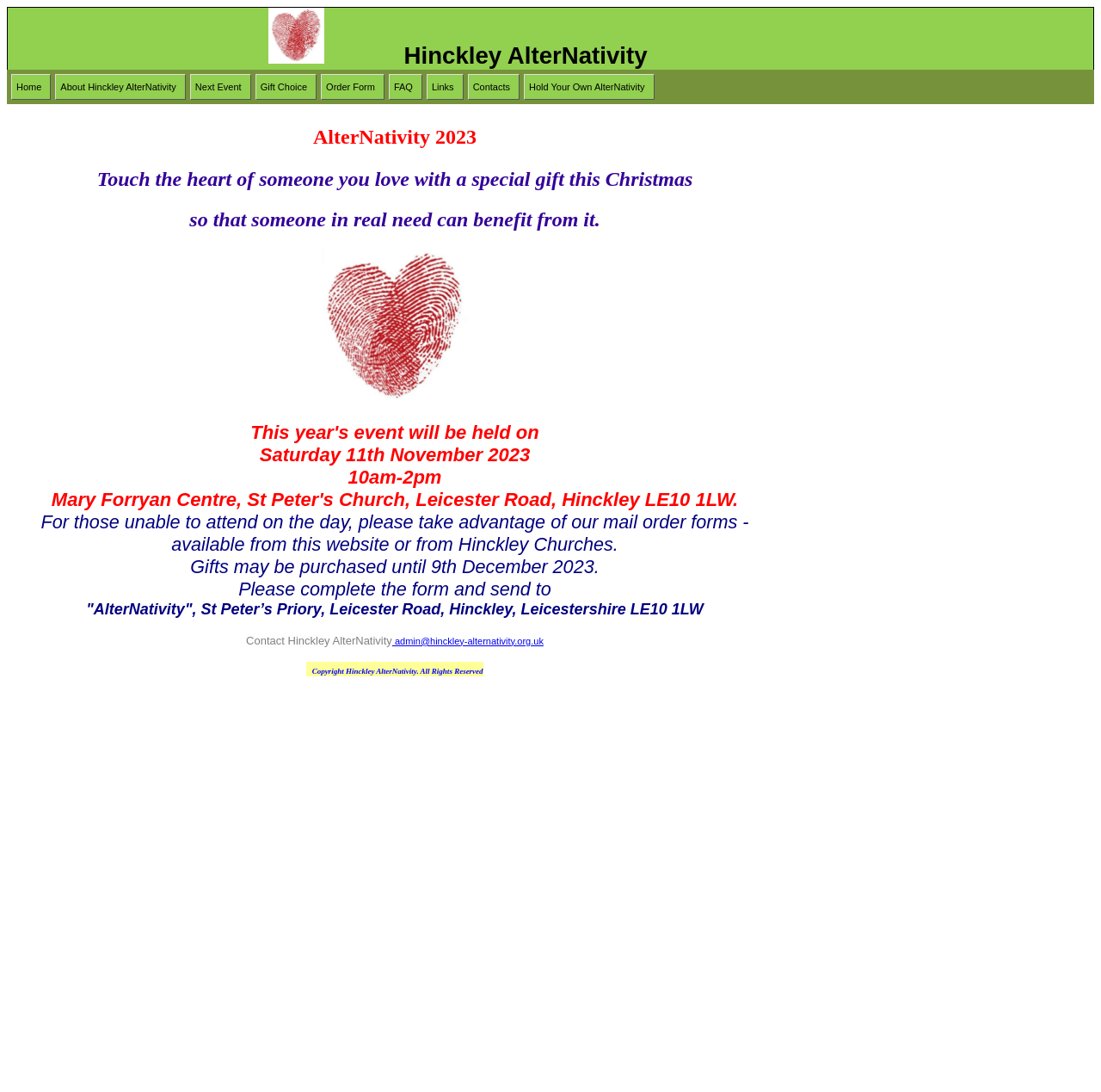Bounding box coordinates should be in the format (top-left x, top-left y, bottom-right x, bottom-right y) and all values should be floating point numbers between 0 and 1. Determine the bounding box coordinate for the UI element described as: Hold Your Own AlterNativity

[0.476, 0.068, 0.594, 0.091]